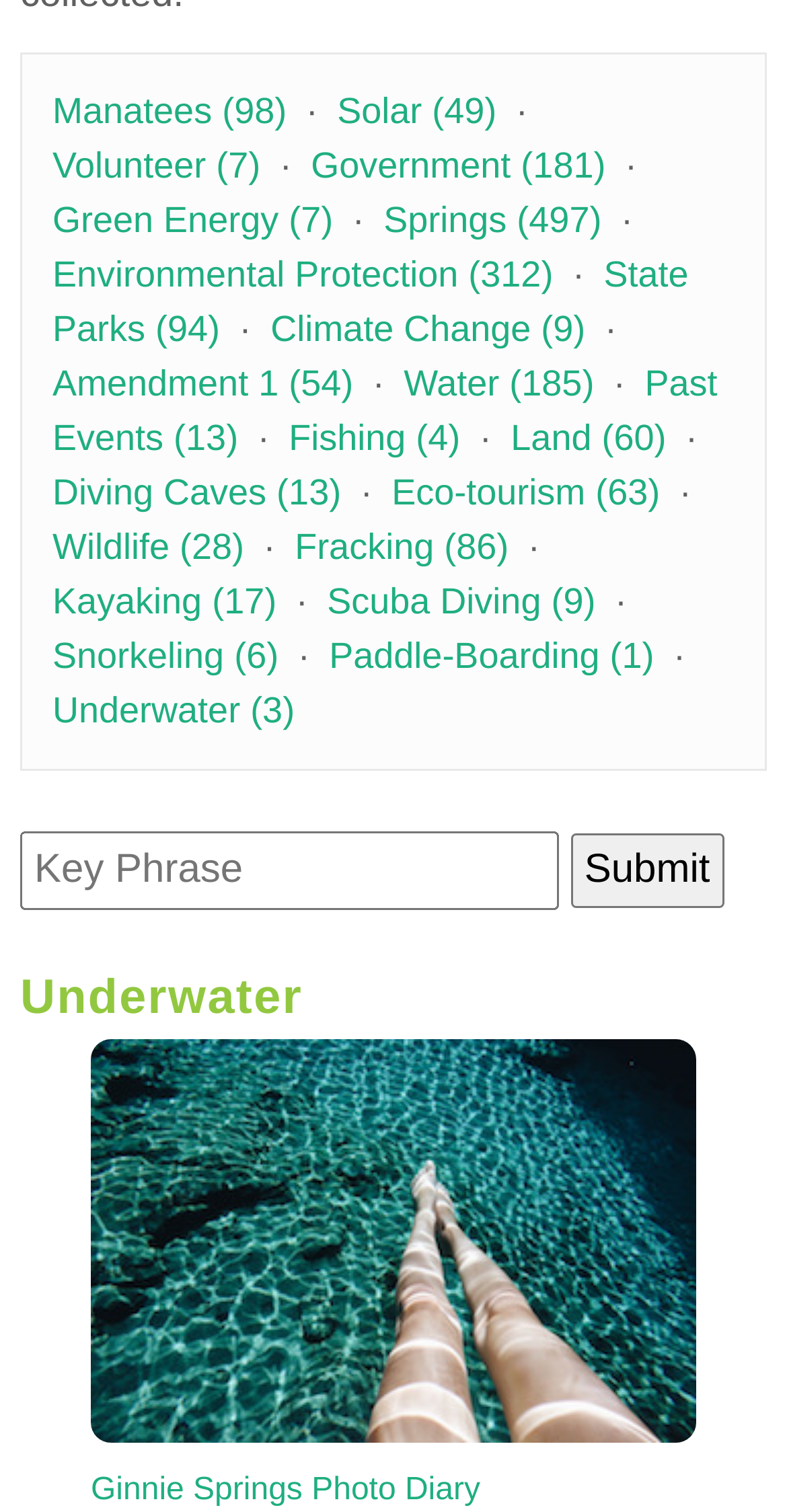Determine the bounding box for the described UI element: "Ginnie Springs Photo Diary".

[0.115, 0.975, 0.61, 0.997]